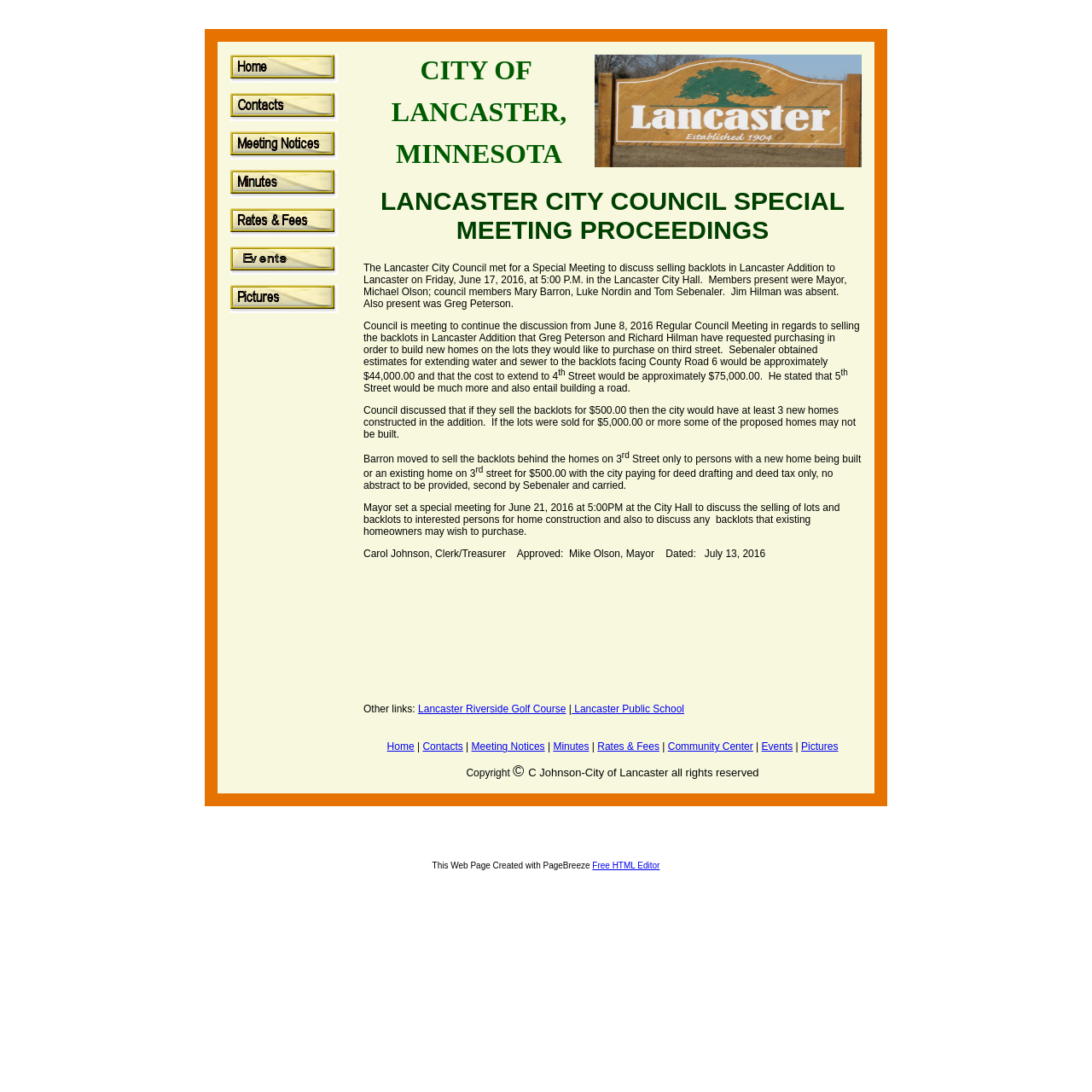Provide the bounding box coordinates of the UI element this sentence describes: "Pictures".

[0.734, 0.678, 0.768, 0.689]